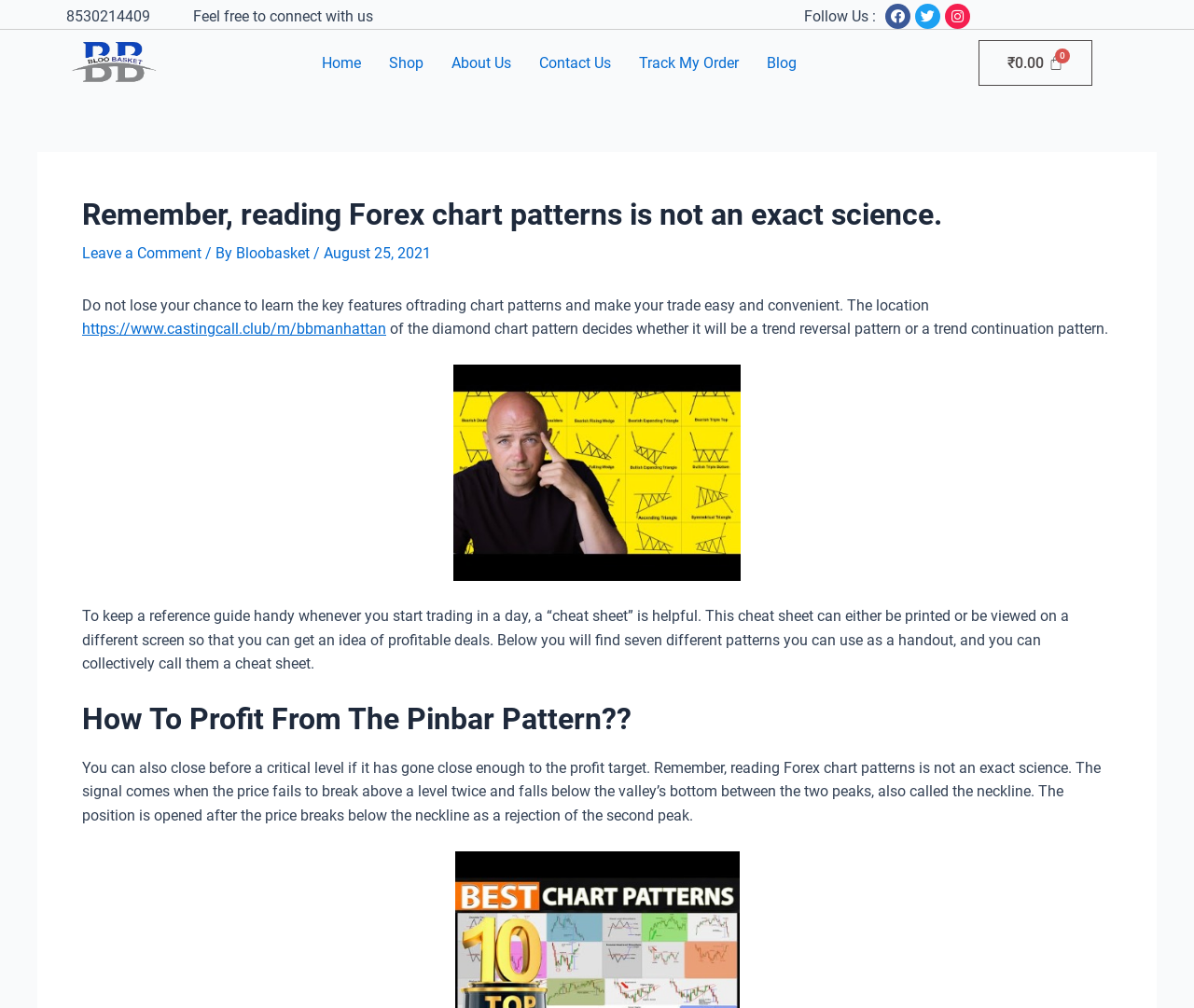What is the topic of the blog post?
Provide a detailed and well-explained answer to the question.

The topic of the blog post is Forex chart patterns, which is evident from the heading 'Remember, reading Forex chart patterns is not an exact science.' and the content of the post discussing various aspects of Forex chart patterns.